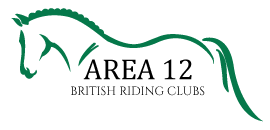Offer a detailed explanation of the image's components.

The image features a stylized logo of "Area 12" from the British Riding Clubs, prominently displaying a green outline of a horse's head alongside the text "AREA 12" in bold, capital letters. Below the main title, the words "BRITISH RIDING CLUBS" are presented in a smaller, more subdued font. The design emphasizes the equestrian theme, embodying the spirit of riding clubs and their community in the area. This logo serves to represent one of the largest riding club areas in the national network, reflecting the diverse equine activities and competitions available to members.